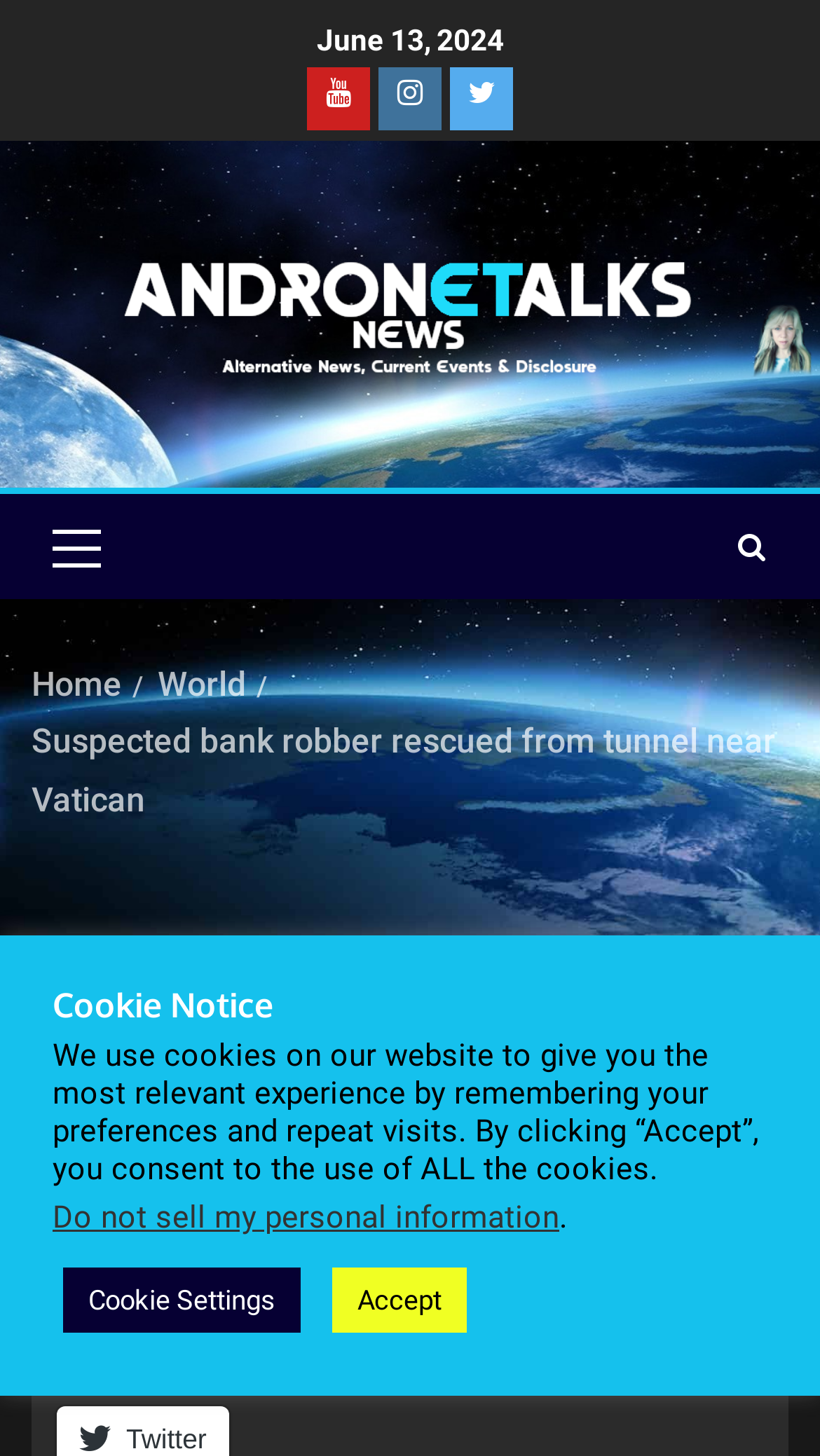What is the category of the news article? Analyze the screenshot and reply with just one word or a short phrase.

CRIME, NEWS, RELIGION, WORLD